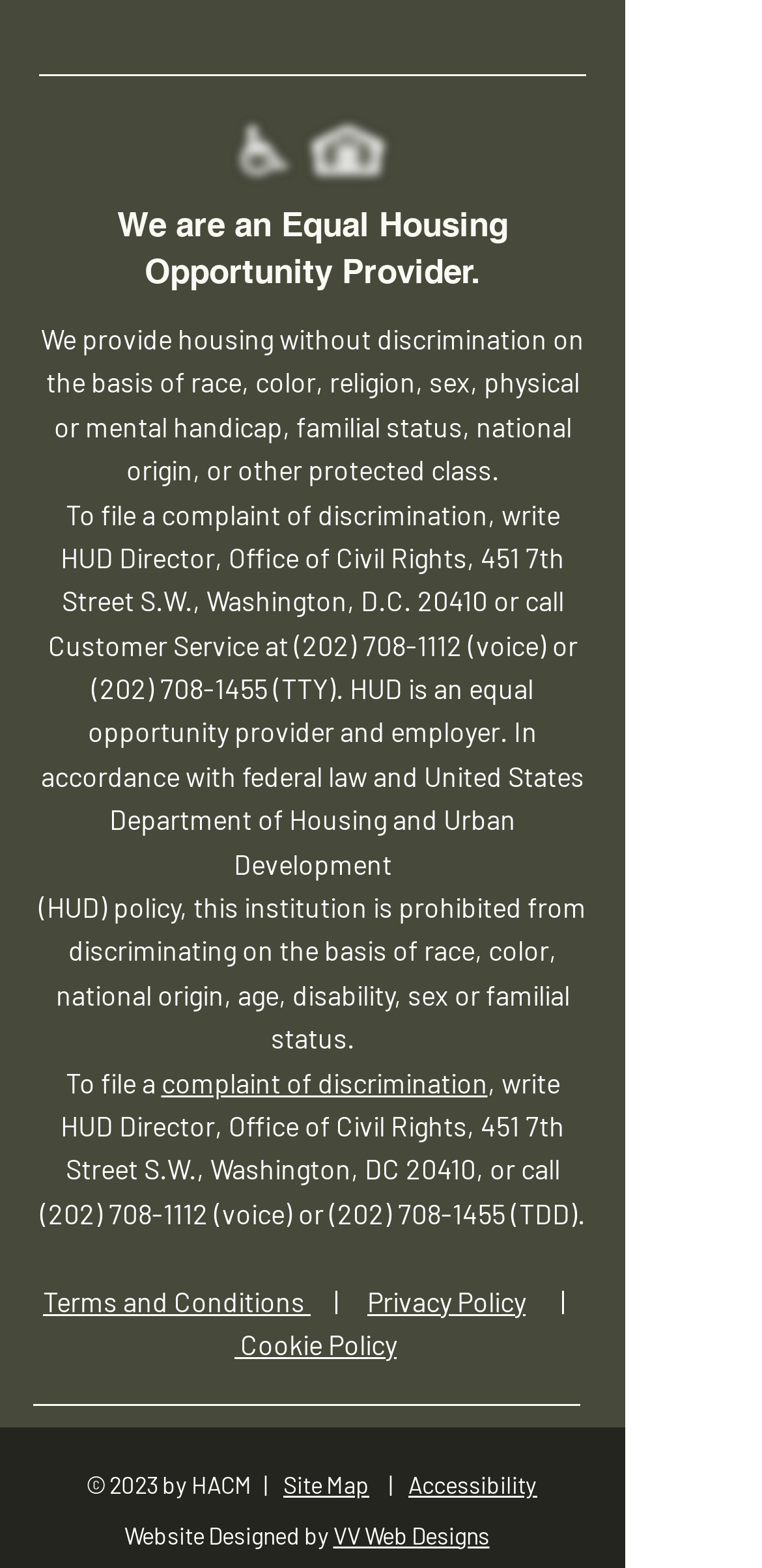Please find and report the bounding box coordinates of the element to click in order to perform the following action: "Visit the Terms and Conditions page". The coordinates should be expressed as four float numbers between 0 and 1, in the format [left, top, right, bottom].

[0.056, 0.819, 0.408, 0.84]